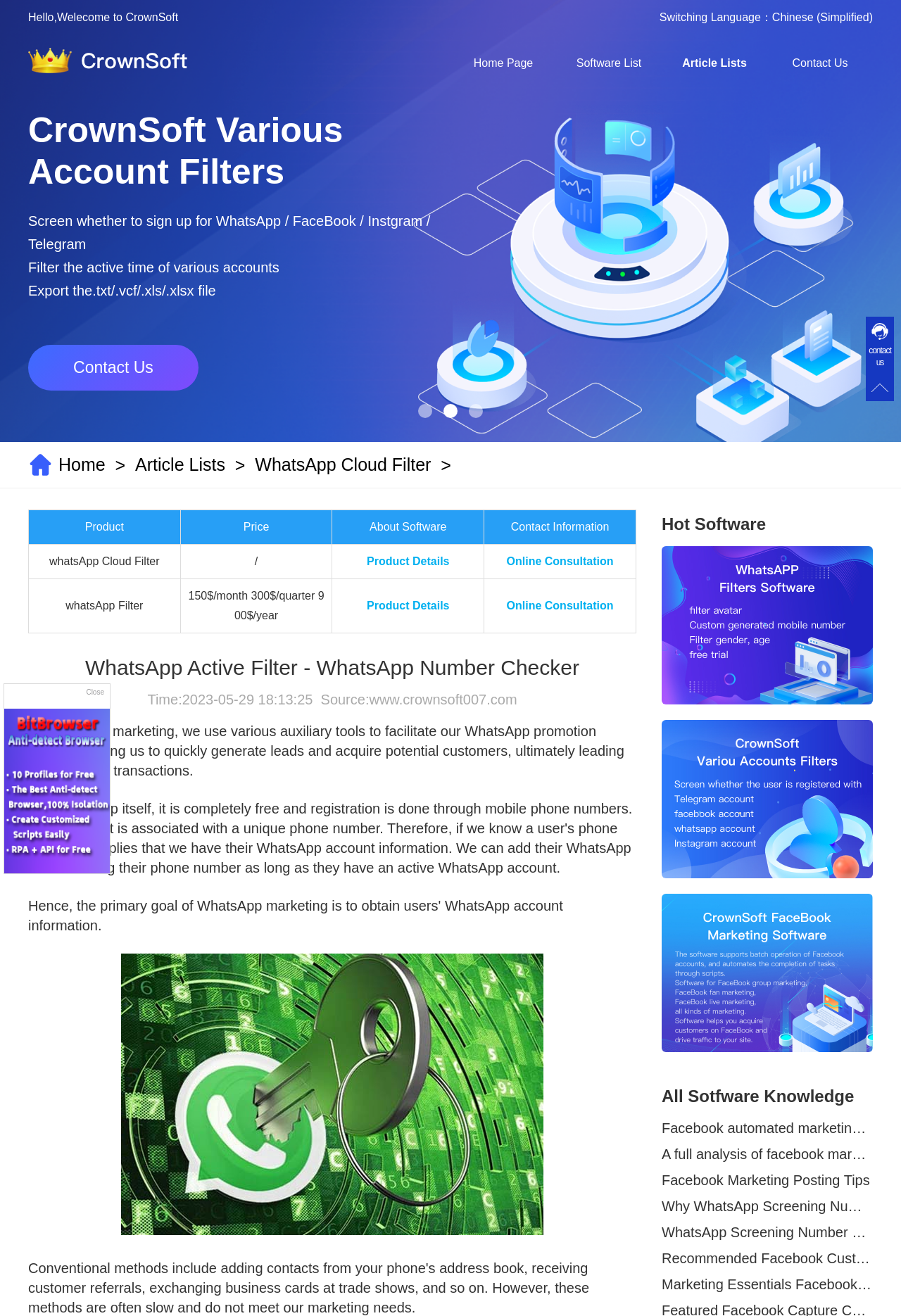How many software products are listed in the table? Analyze the screenshot and reply with just one word or a short phrase.

2